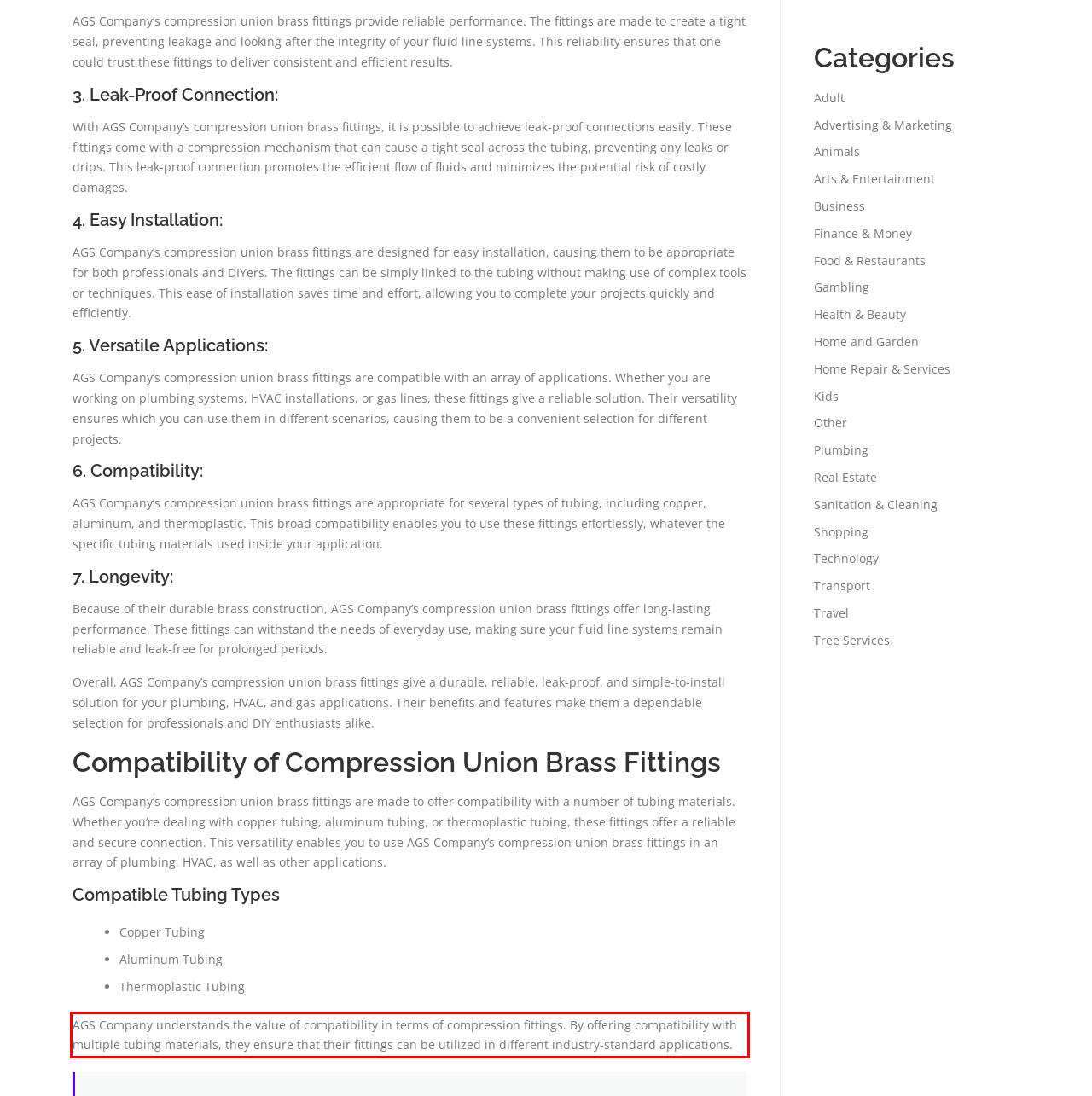Please identify and extract the text content from the UI element encased in a red bounding box on the provided webpage screenshot.

AGS Company understands the value of compatibility in terms of compression fittings. By offering compatibility with multiple tubing materials, they ensure that their fittings can be utilized in different industry-standard applications.